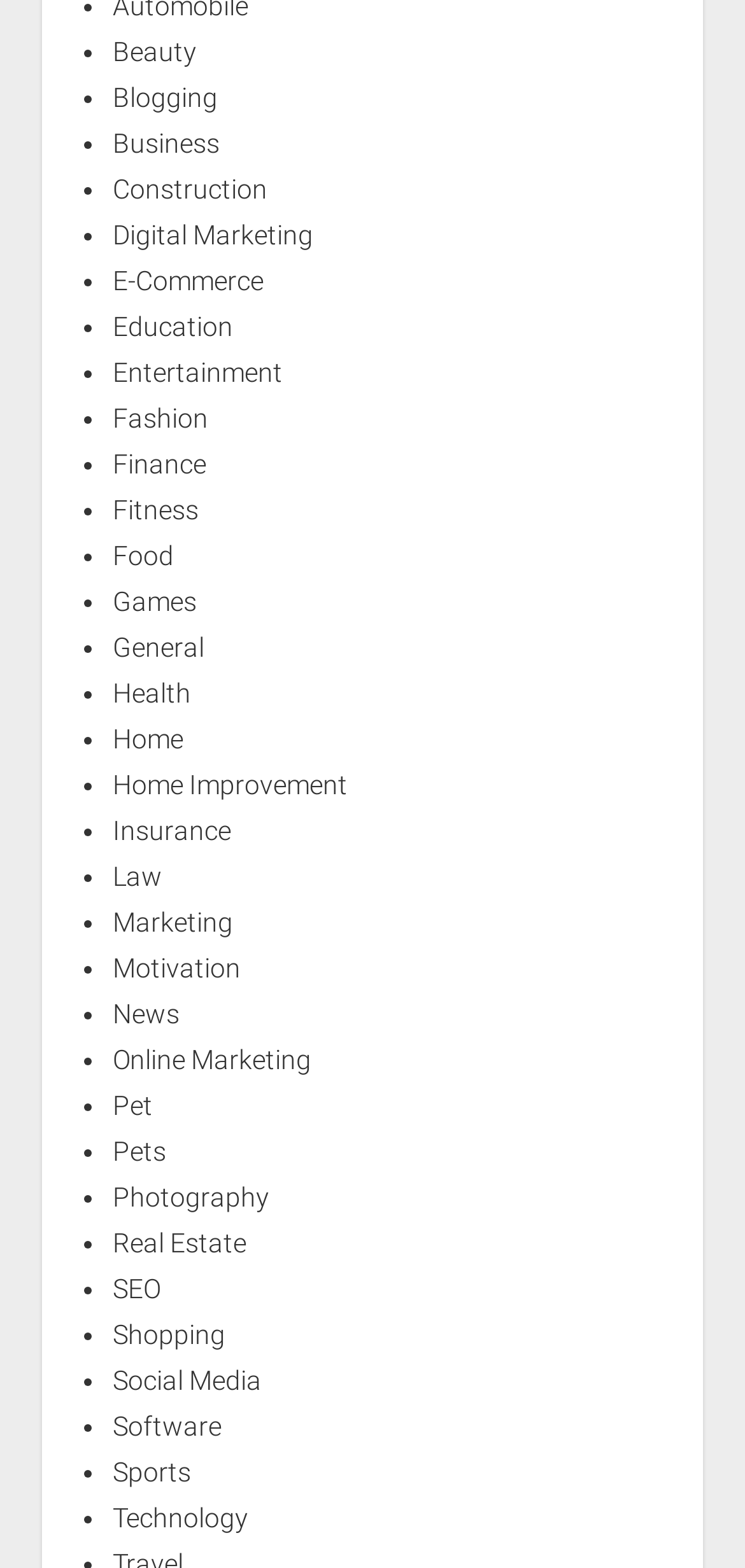Please locate the bounding box coordinates of the element's region that needs to be clicked to follow the instruction: "Learn about Technology". The bounding box coordinates should be provided as four float numbers between 0 and 1, i.e., [left, top, right, bottom].

[0.151, 0.958, 0.333, 0.977]